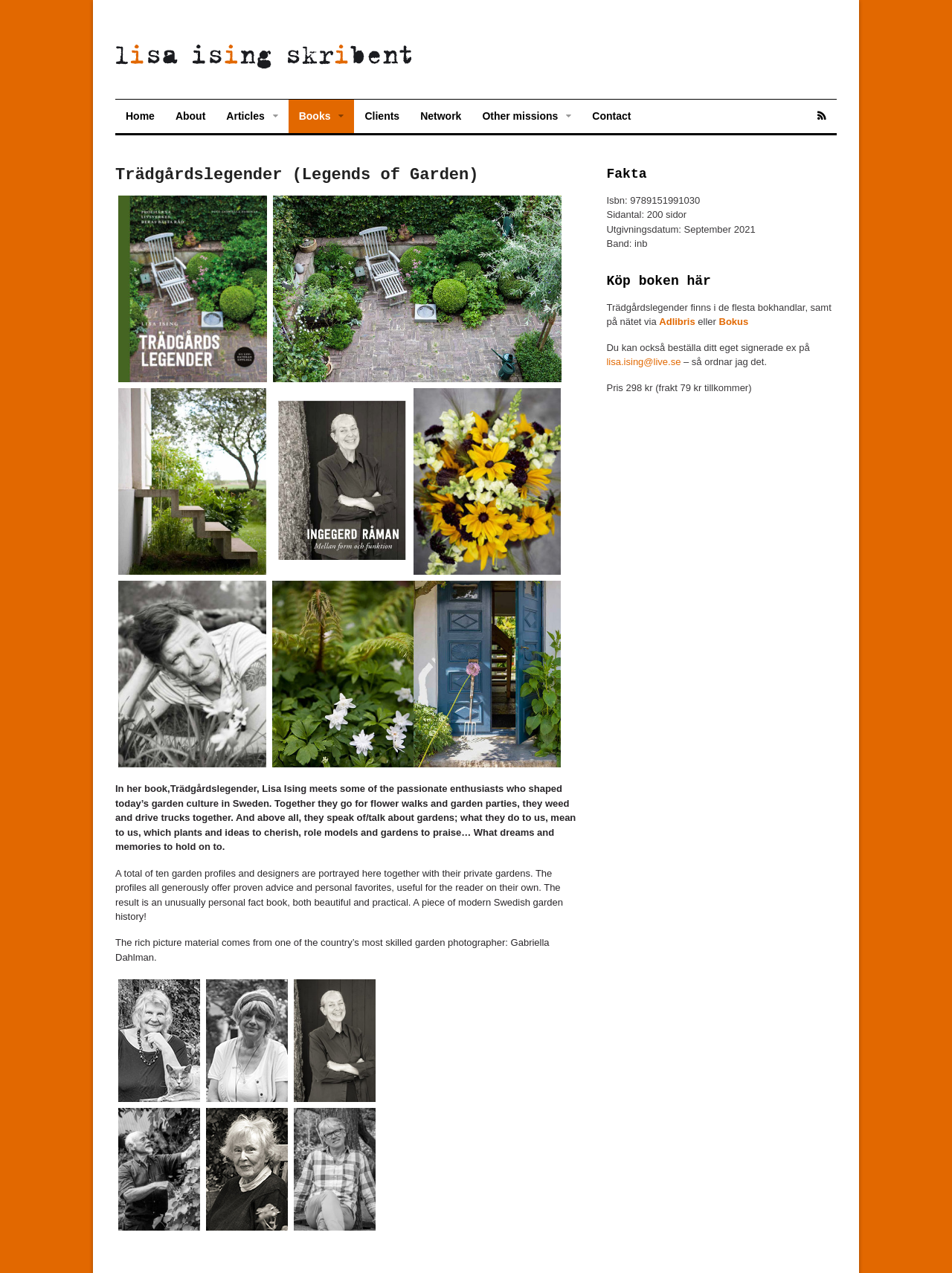Locate the bounding box coordinates of the element that should be clicked to execute the following instruction: "Contact Lisa Ising via email".

[0.637, 0.28, 0.715, 0.289]